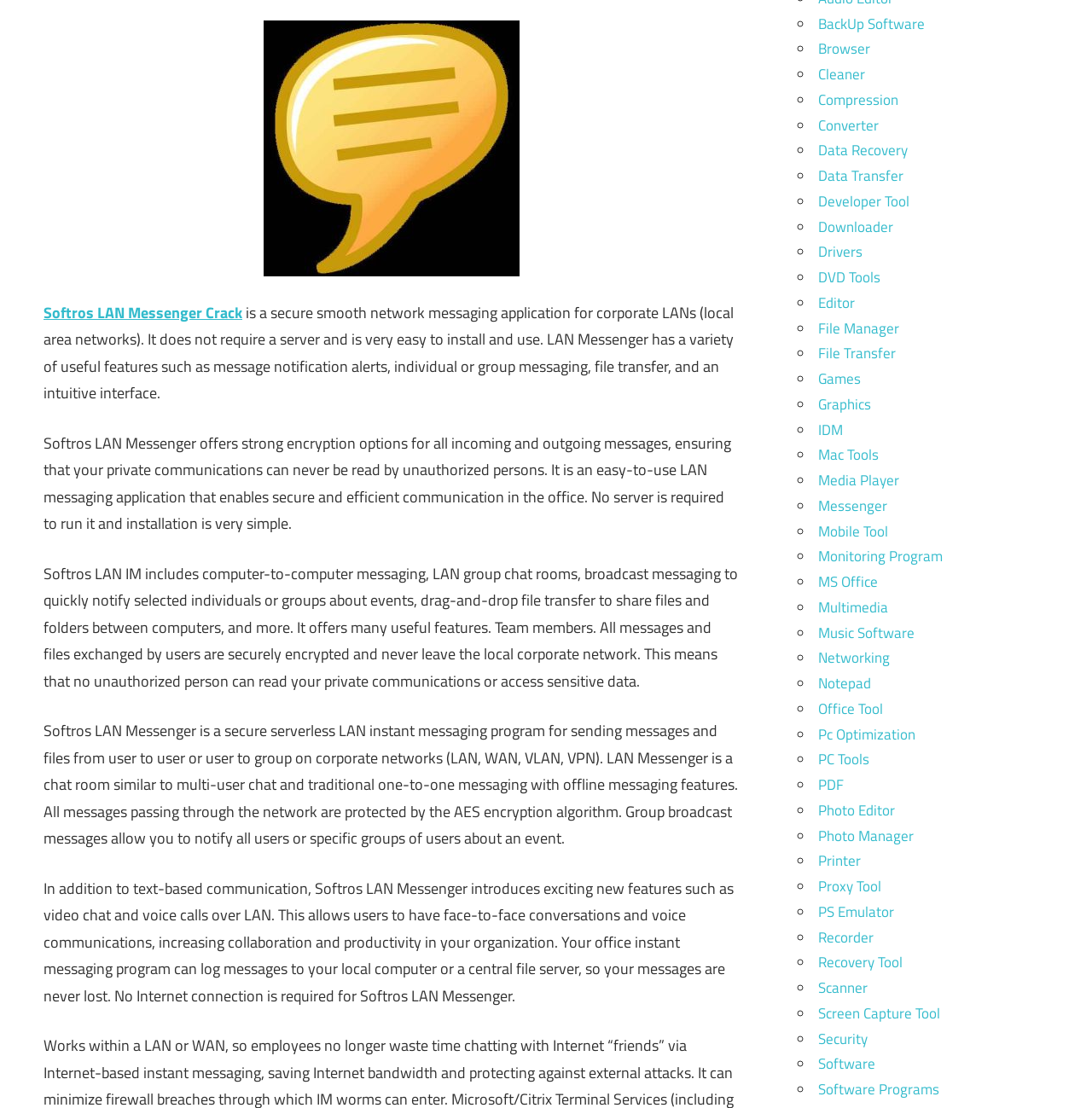Mark the bounding box of the element that matches the following description: "Screen Capture Tool".

[0.749, 0.904, 0.861, 0.924]